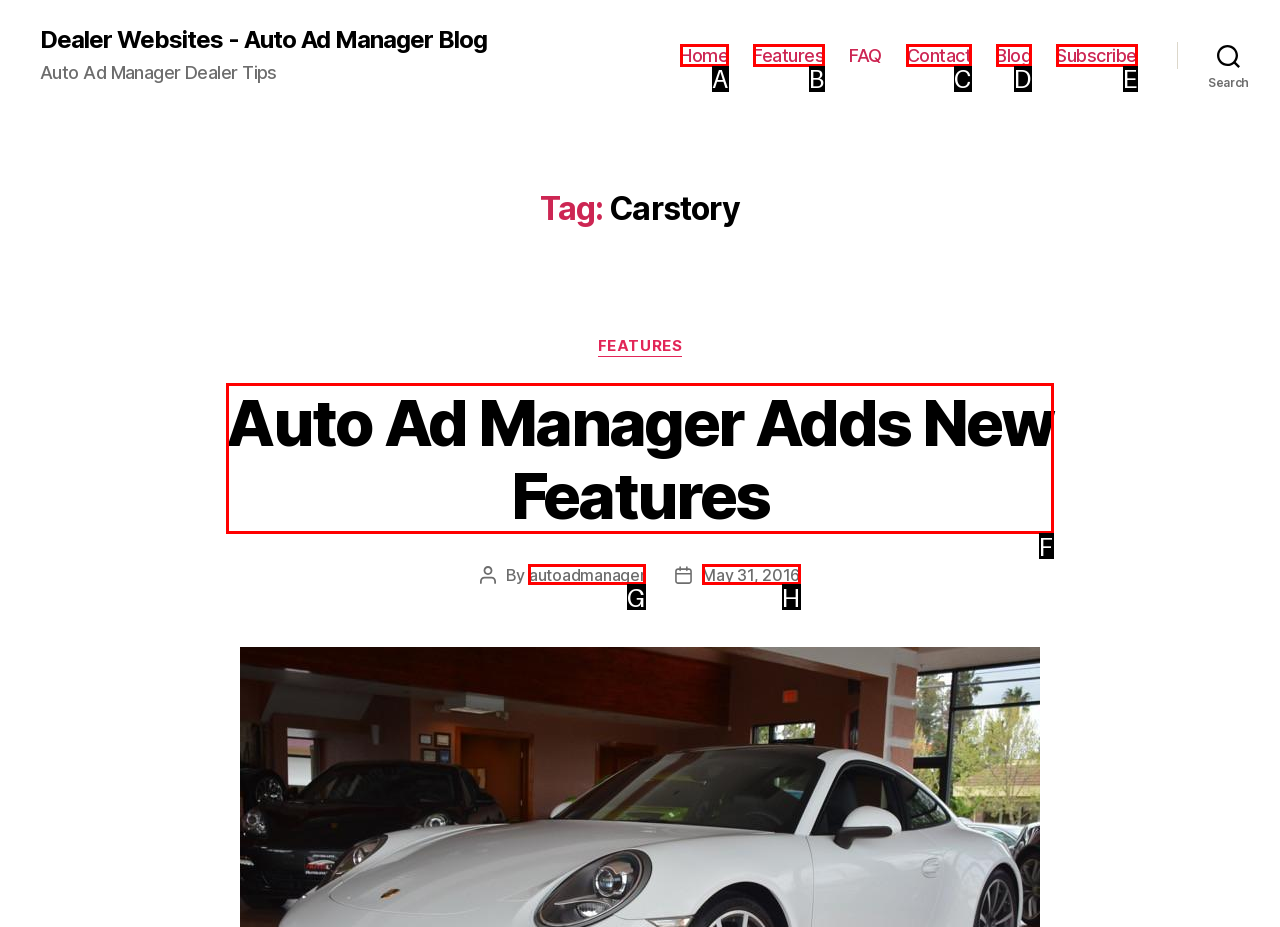Please indicate which HTML element should be clicked to fulfill the following task: read about Auto Ad Manager Adds New Features. Provide the letter of the selected option.

F